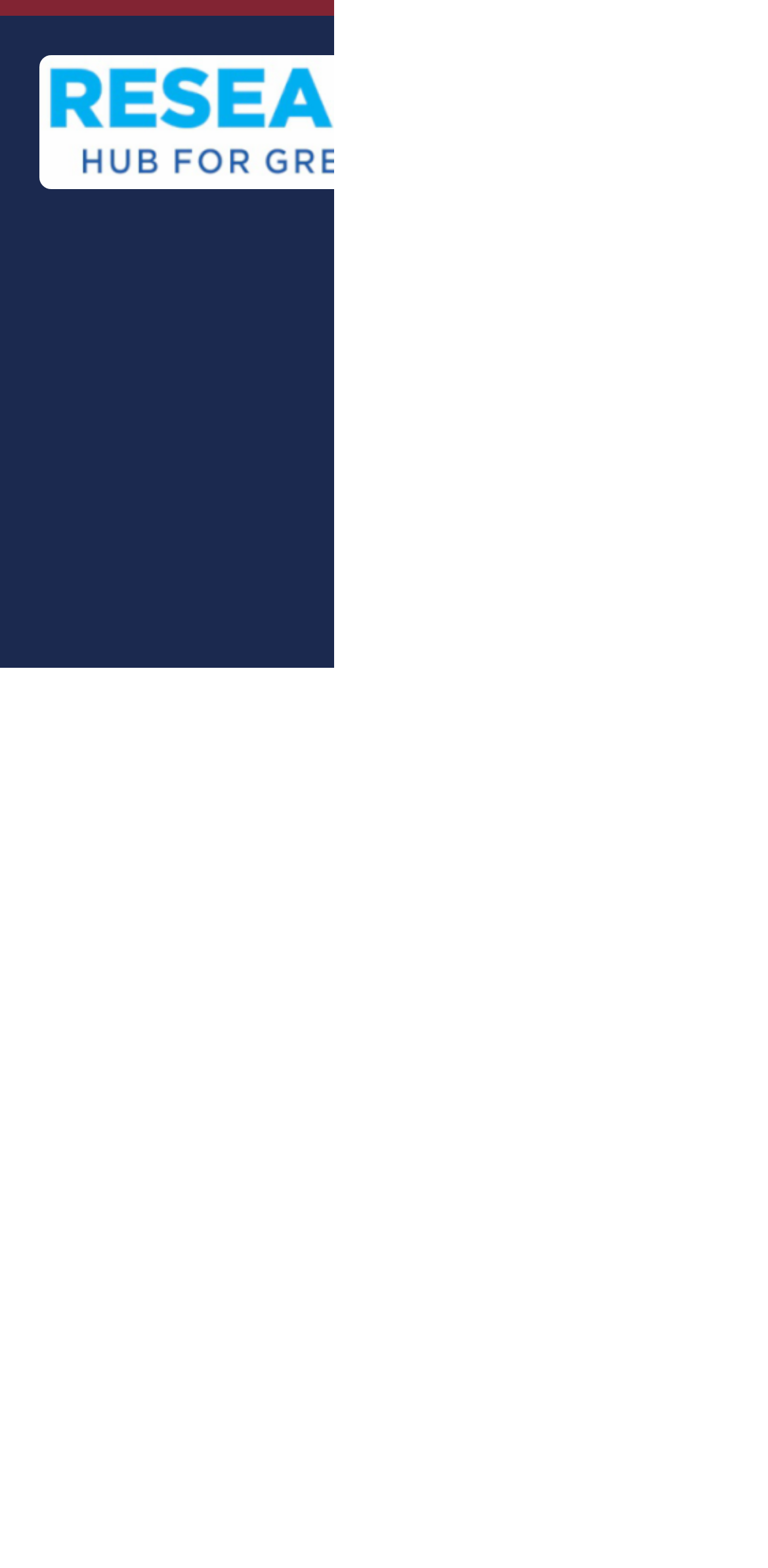What is the first menu item?
Based on the screenshot, respond with a single word or phrase.

HOME